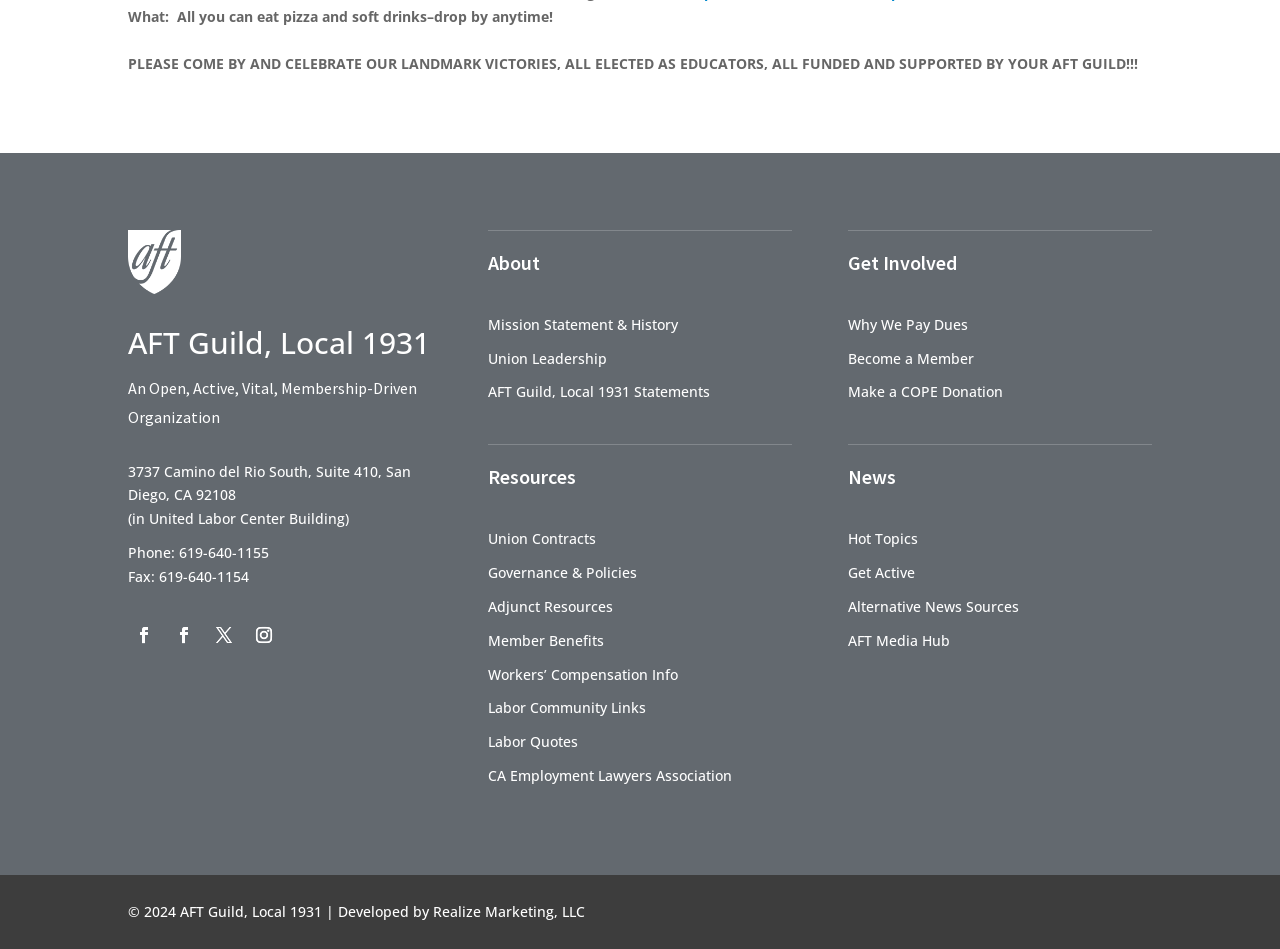Provide the bounding box coordinates of the HTML element described as: "CA Employment Lawyers Association". The bounding box coordinates should be four float numbers between 0 and 1, i.e., [left, top, right, bottom].

[0.381, 0.807, 0.572, 0.827]